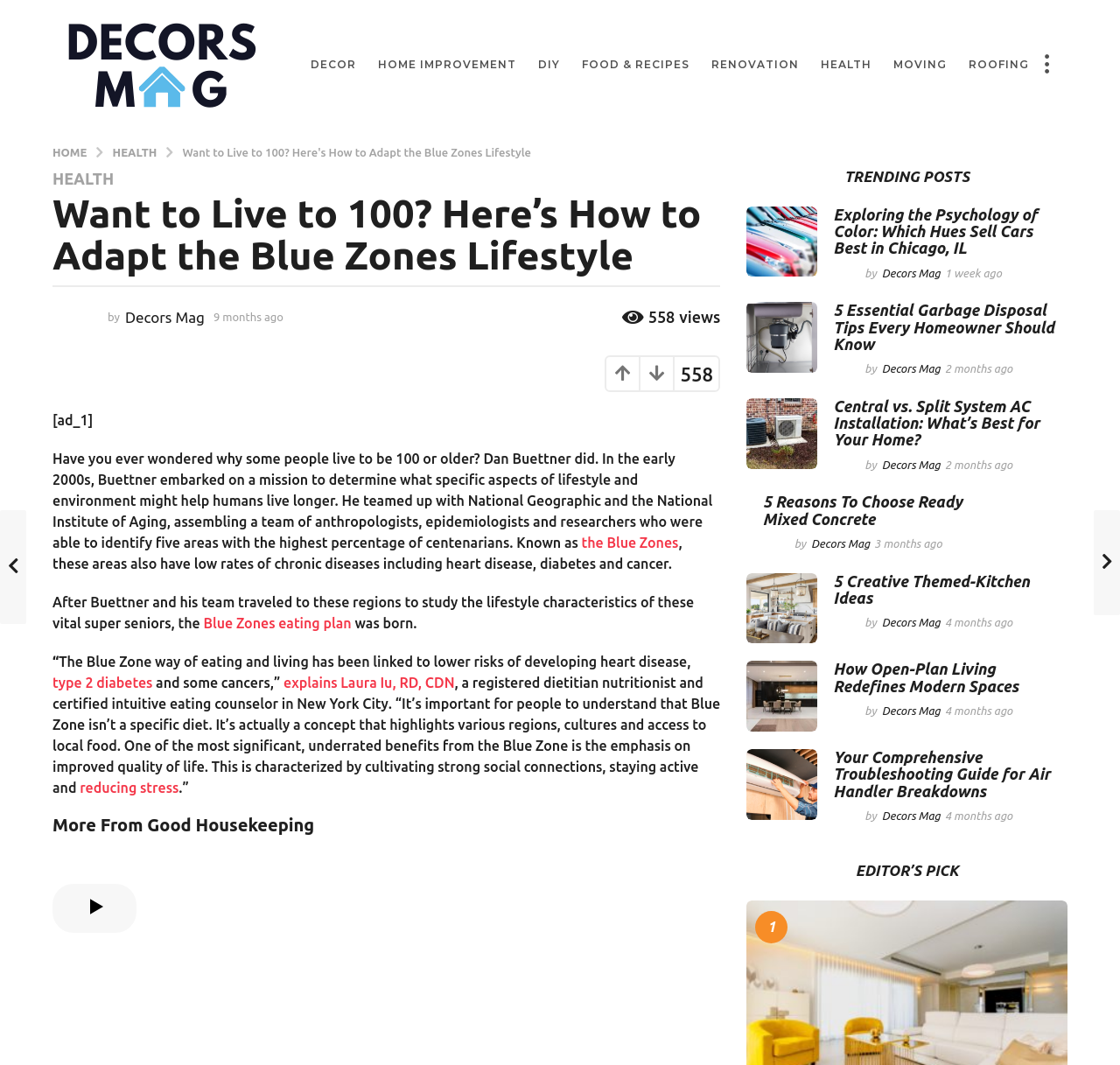Specify the bounding box coordinates of the area to click in order to execute this command: 'Check the trending post 'Psychology of Color- Which Hues Sell Cars Best in Chicago, IL''. The coordinates should consist of four float numbers ranging from 0 to 1, and should be formatted as [left, top, right, bottom].

[0.667, 0.194, 0.73, 0.26]